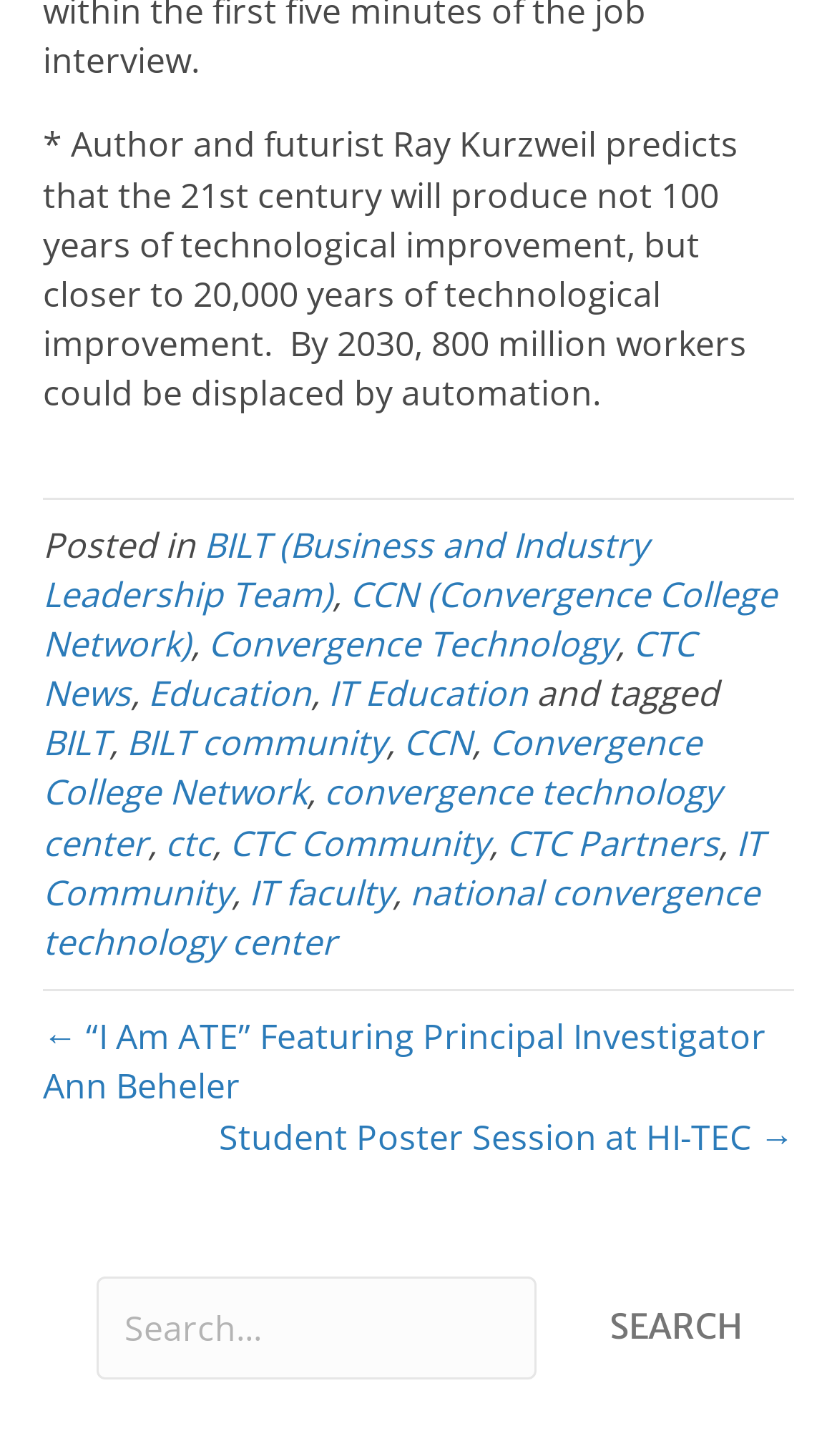Pinpoint the bounding box coordinates of the element to be clicked to execute the instruction: "Visit CTC News".

[0.051, 0.426, 0.831, 0.492]